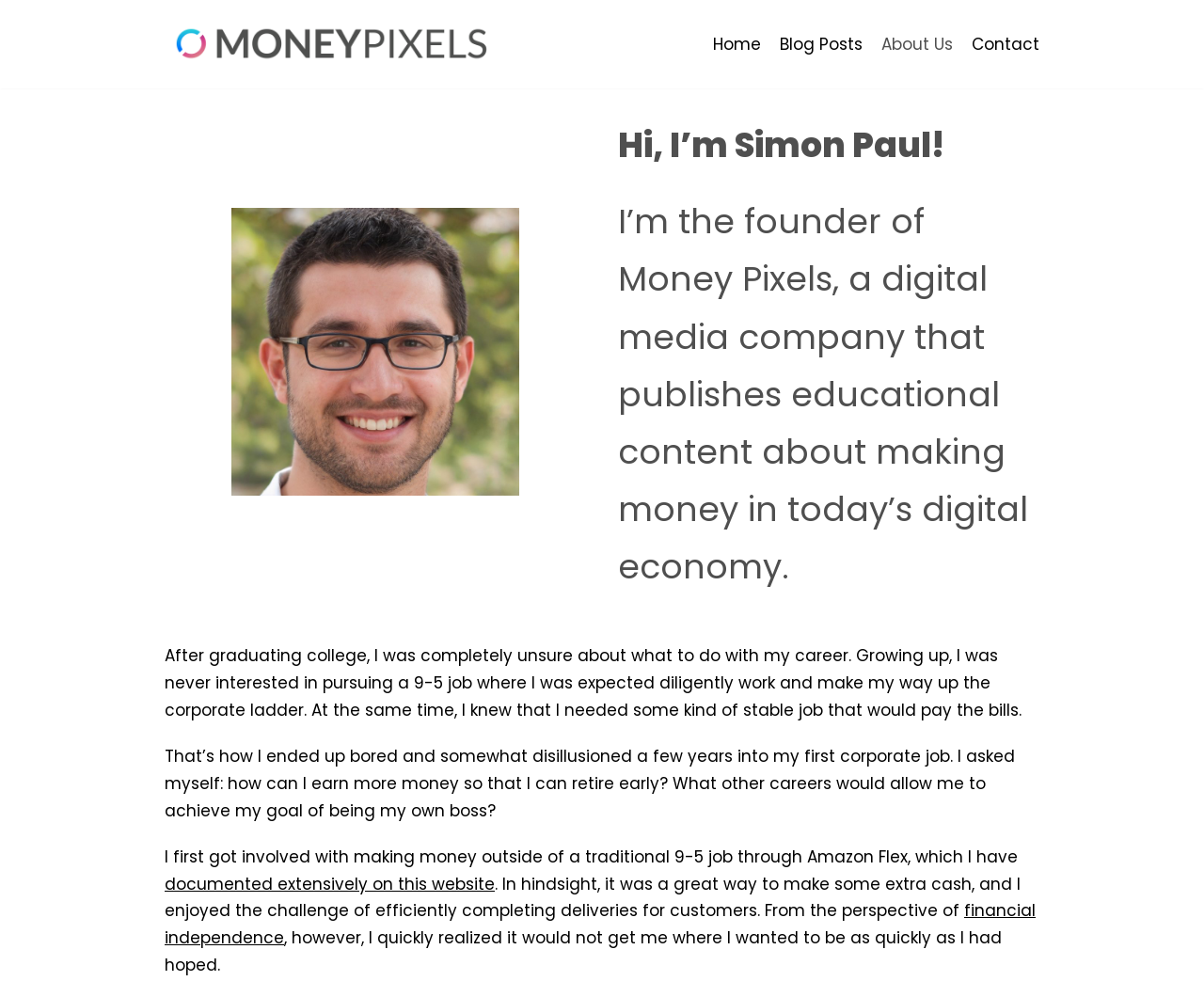Refer to the image and offer a detailed explanation in response to the question: How many navigation links are in the Primary Menu?

The answer can be found by counting the number of link elements within the navigation element with the description 'Primary Menu', which are 'Home', 'Blog Posts', 'About Us', and 'Contact', totaling 4 navigation links.